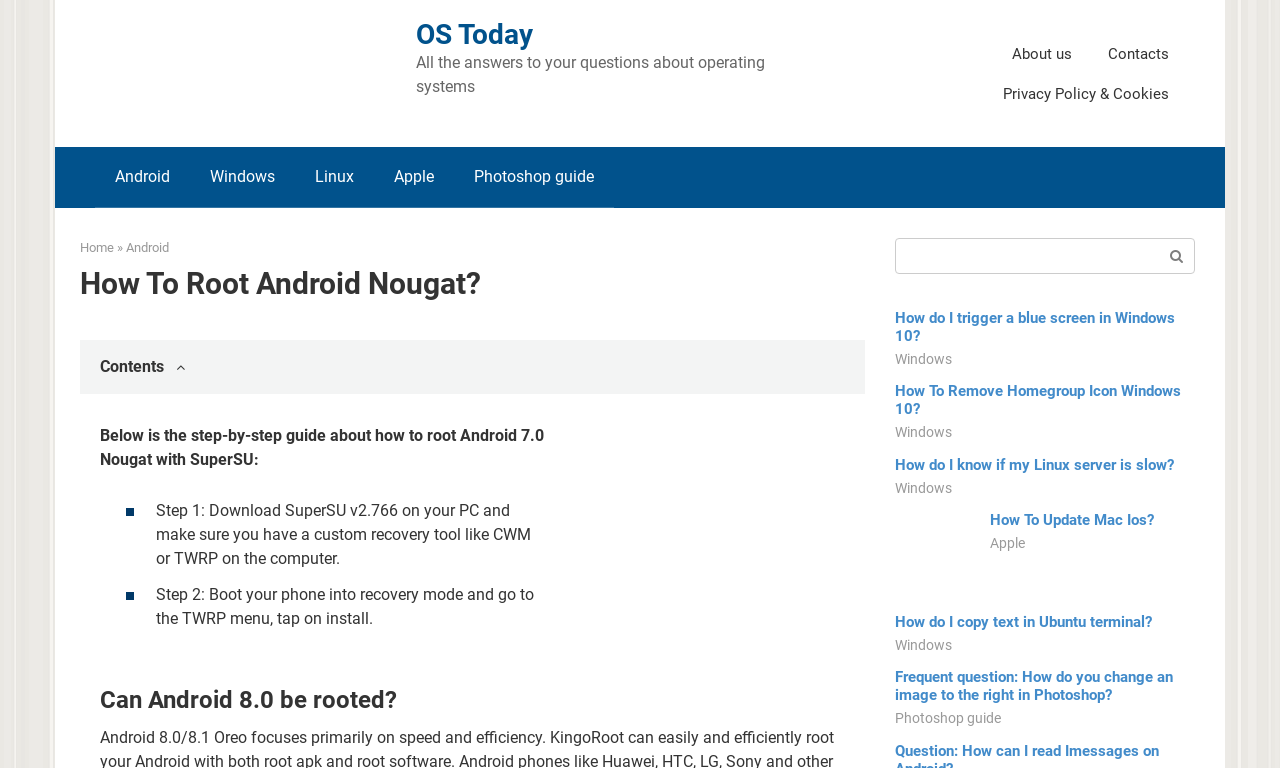Please answer the following query using a single word or phrase: 
What is the purpose of the search bar?

To search the website